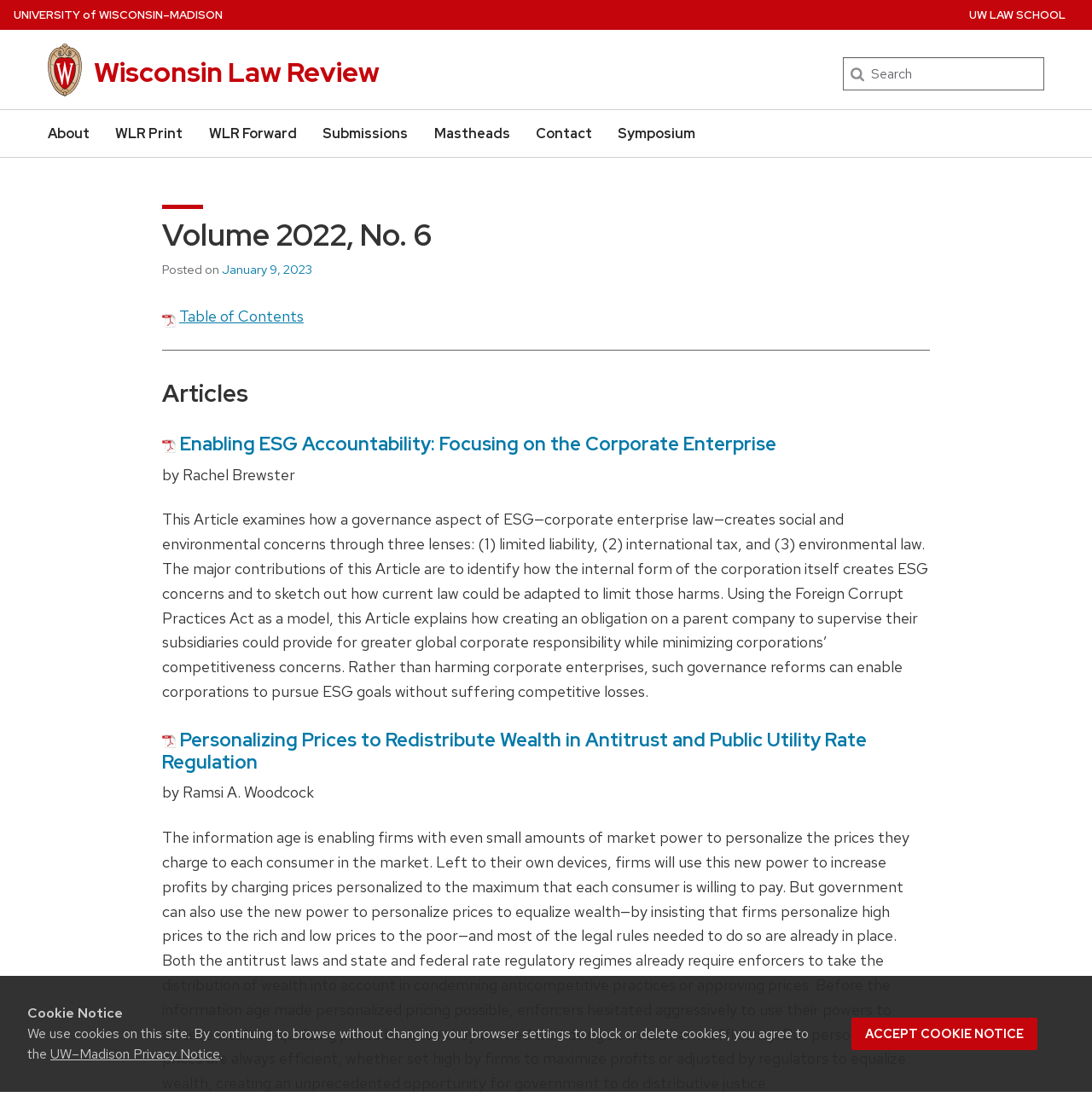Determine the bounding box coordinates for the element that should be clicked to follow this instruction: "Go to Wisconsin Law Review". The coordinates should be given as four float numbers between 0 and 1, in the format [left, top, right, bottom].

[0.086, 0.049, 0.347, 0.083]